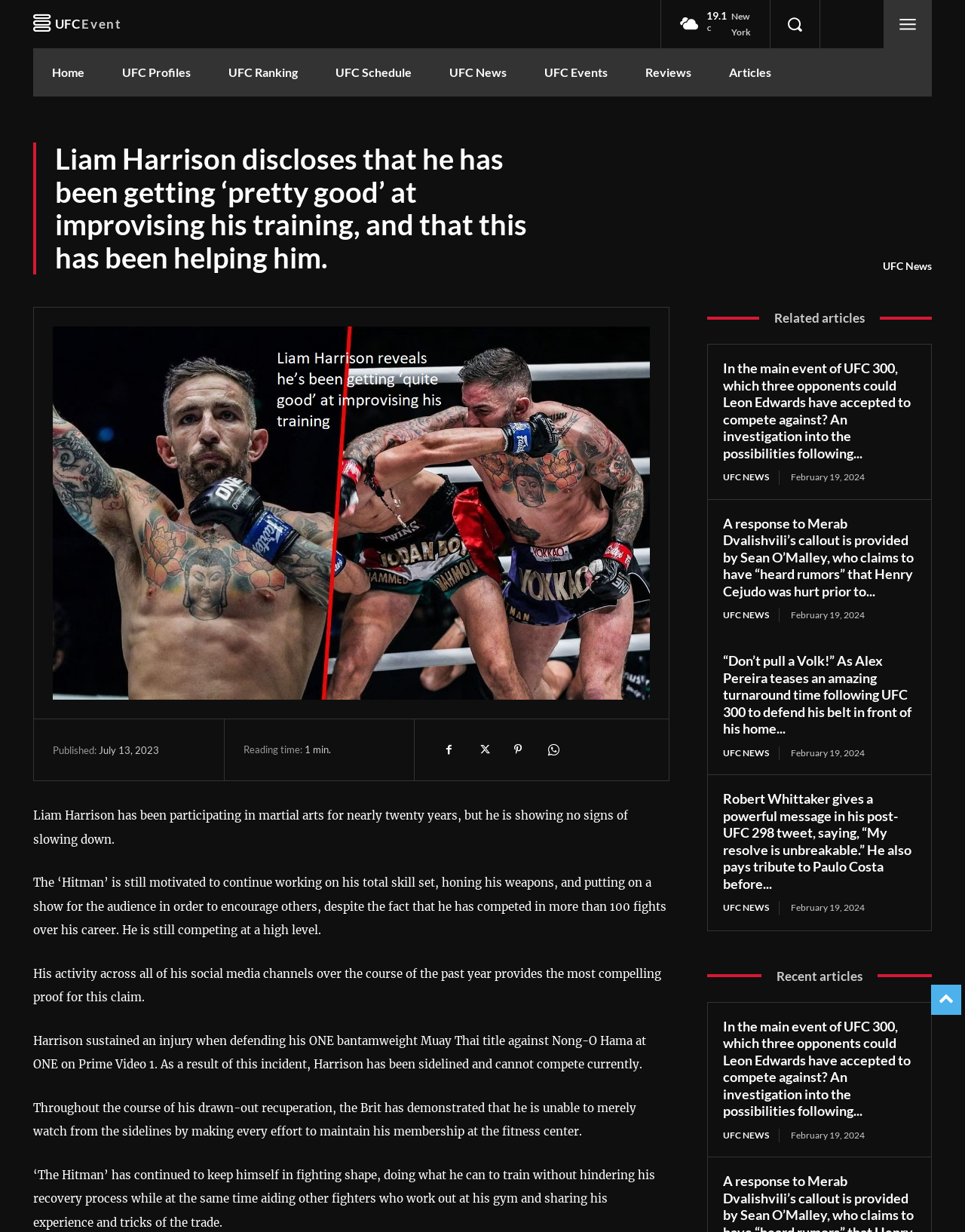Offer a detailed explanation of the webpage layout and contents.

This webpage appears to be a news article about Liam Harrison, a martial artist, and his recent activities. At the top of the page, there is a navigation menu with links to "Home", "UFC Profiles", "UFC Ranking", "UFC Schedule", "UFC News", "UFC Events", "Reviews", and "Articles". Below the navigation menu, there is a search bar with a search button and a UFC event link.

The main content of the page is divided into two sections. The left section contains the article about Liam Harrison, which is headed by a title and a published date. The article consists of several paragraphs of text, with a few social media links and a reading time indicator in between.

On the right side of the page, there is a section titled "Related articles" with several links to other news articles, each with a title, a link, and a published date. Below this section, there is another section titled "Recent articles" with more links to news articles.

At the bottom of the page, there are several social media links and a UFC news link. There are also a few images scattered throughout the page, but they do not appear to be the main focus of the content. Overall, the webpage appears to be a news article about Liam Harrison, with additional links to related and recent news articles.